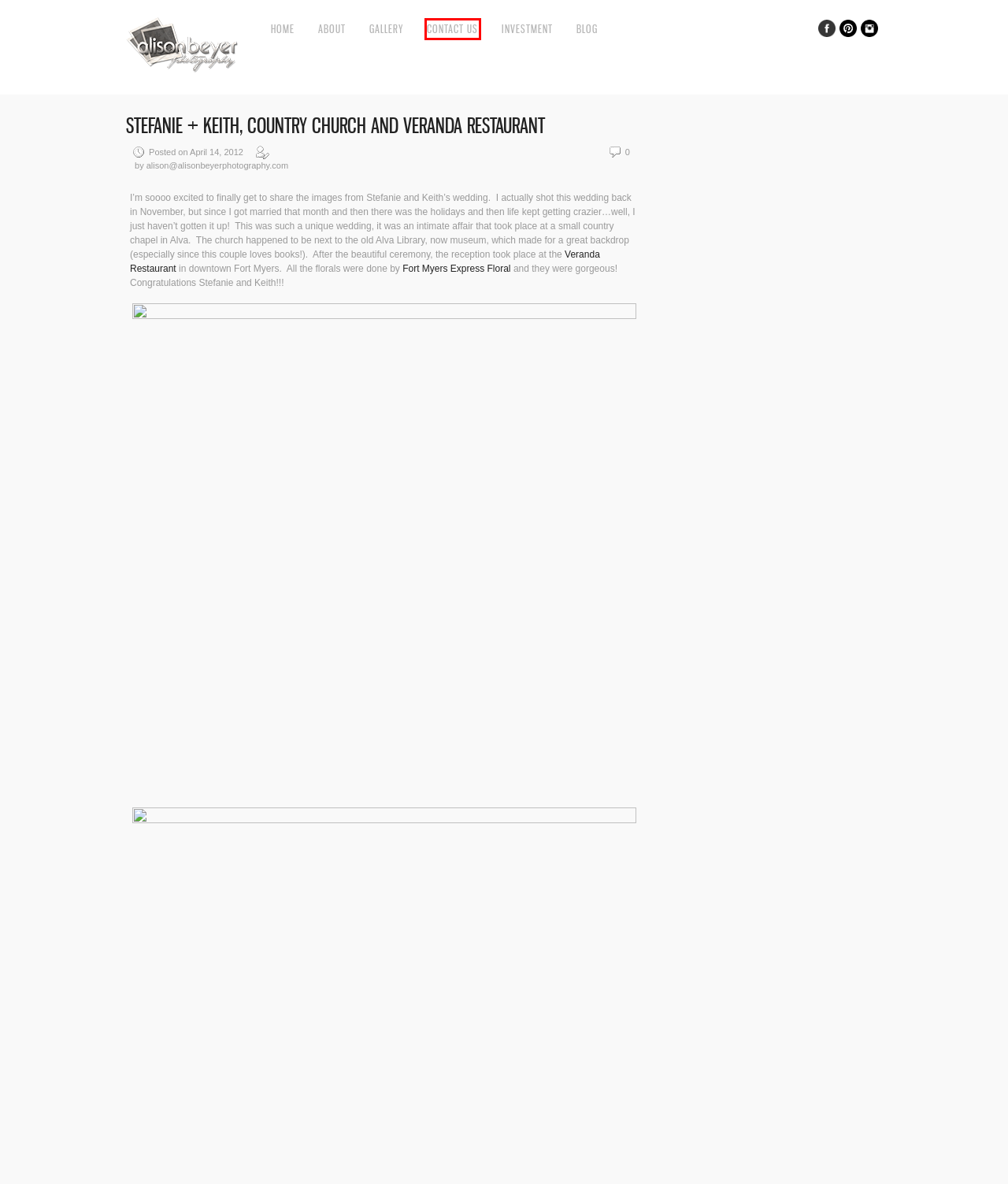You’re provided with a screenshot of a webpage that has a red bounding box around an element. Choose the best matching webpage description for the new page after clicking the element in the red box. The options are:
A. GALLERY ‹ Alison Beyer Photography
B. Alison Beyer Photography
C. INVESTMENT ‹ Alison Beyer Photography
D. ABOUT ‹ Alison Beyer Photography
E. Contact Us ‹ Alison Beyer Photography
F. BLOG ‹ Alison Beyer Photography
G. HOME ‹ Alison Beyer Photography
H. The Veranda Restaurant

E